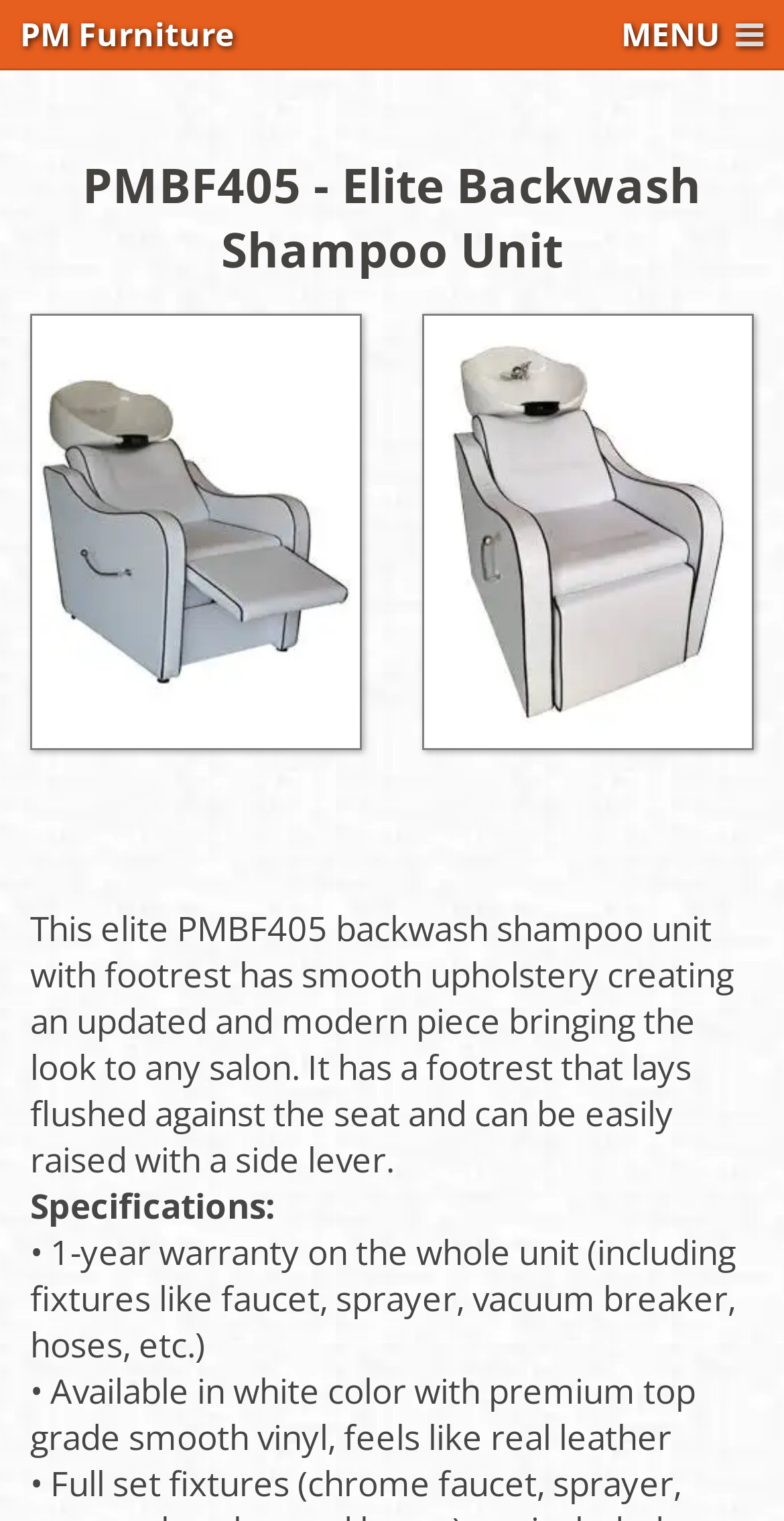What is the material of the upholstery?
Can you offer a detailed and complete answer to this question?

The answer can be found in the specifications section of the webpage, where it is mentioned that the unit has 'premium top grade smooth vinyl, feels like real leather'.